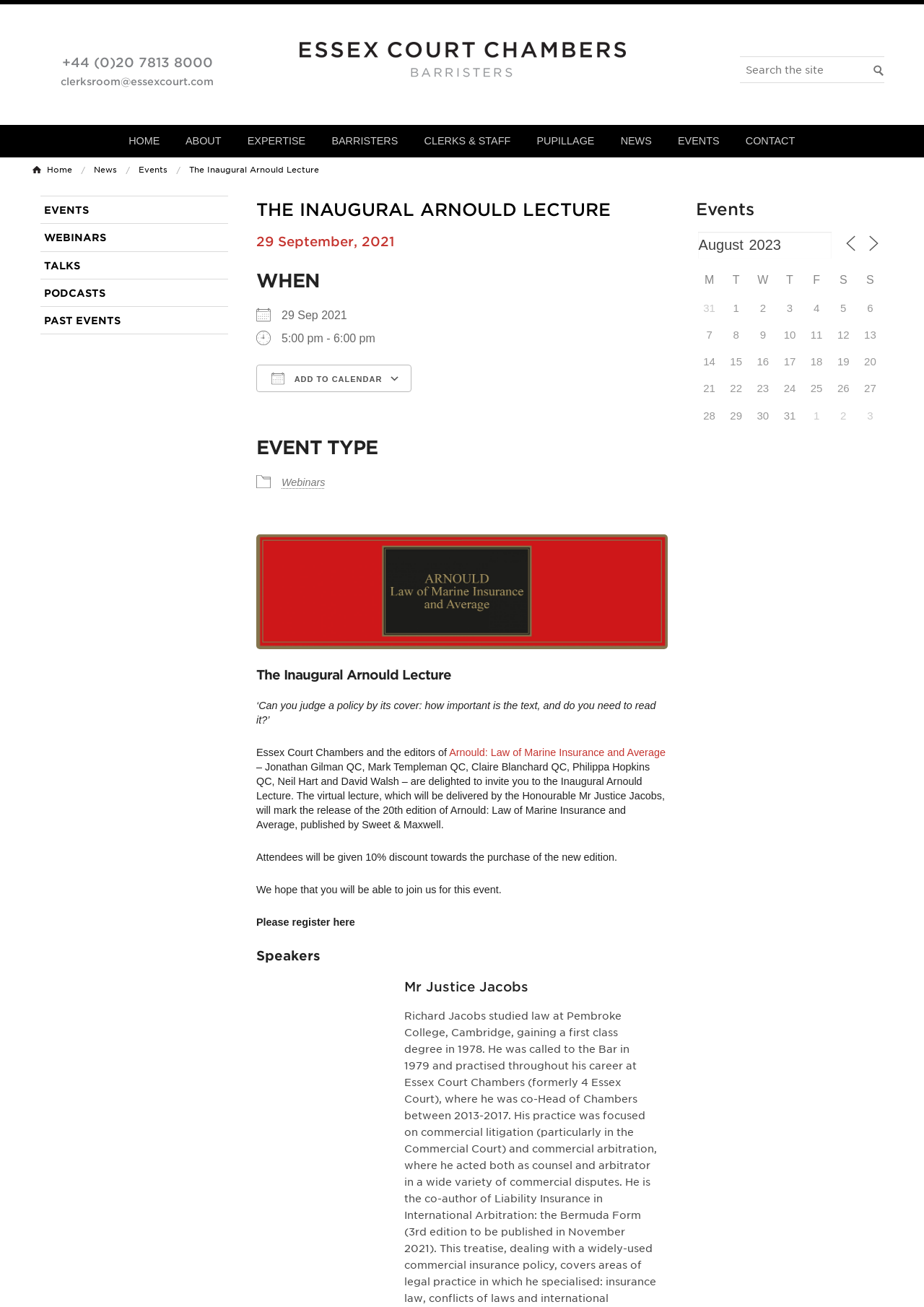What is the topic of the inaugural lecture?
Based on the image, provide your answer in one word or phrase.

Marine Insurance